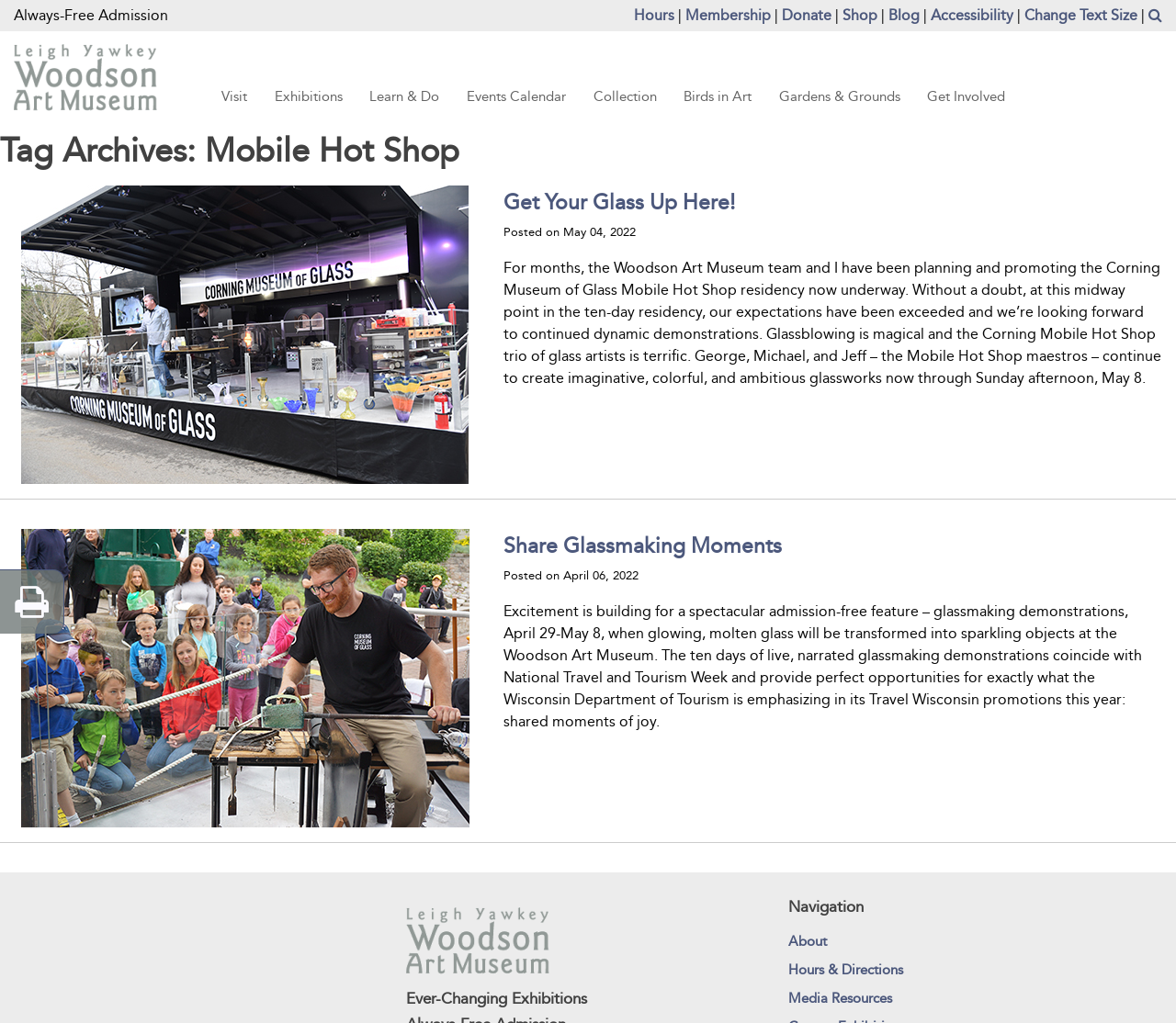From the image, can you give a detailed response to the question below:
How many menu items are in the main menu?

The main menu has 9 menu items, which are 'Visit', 'Exhibitions', 'Learn & Do', 'Events Calendar', 'Collection', 'Birds in Art', 'Gardens & Grounds', and 'Get Involved'.